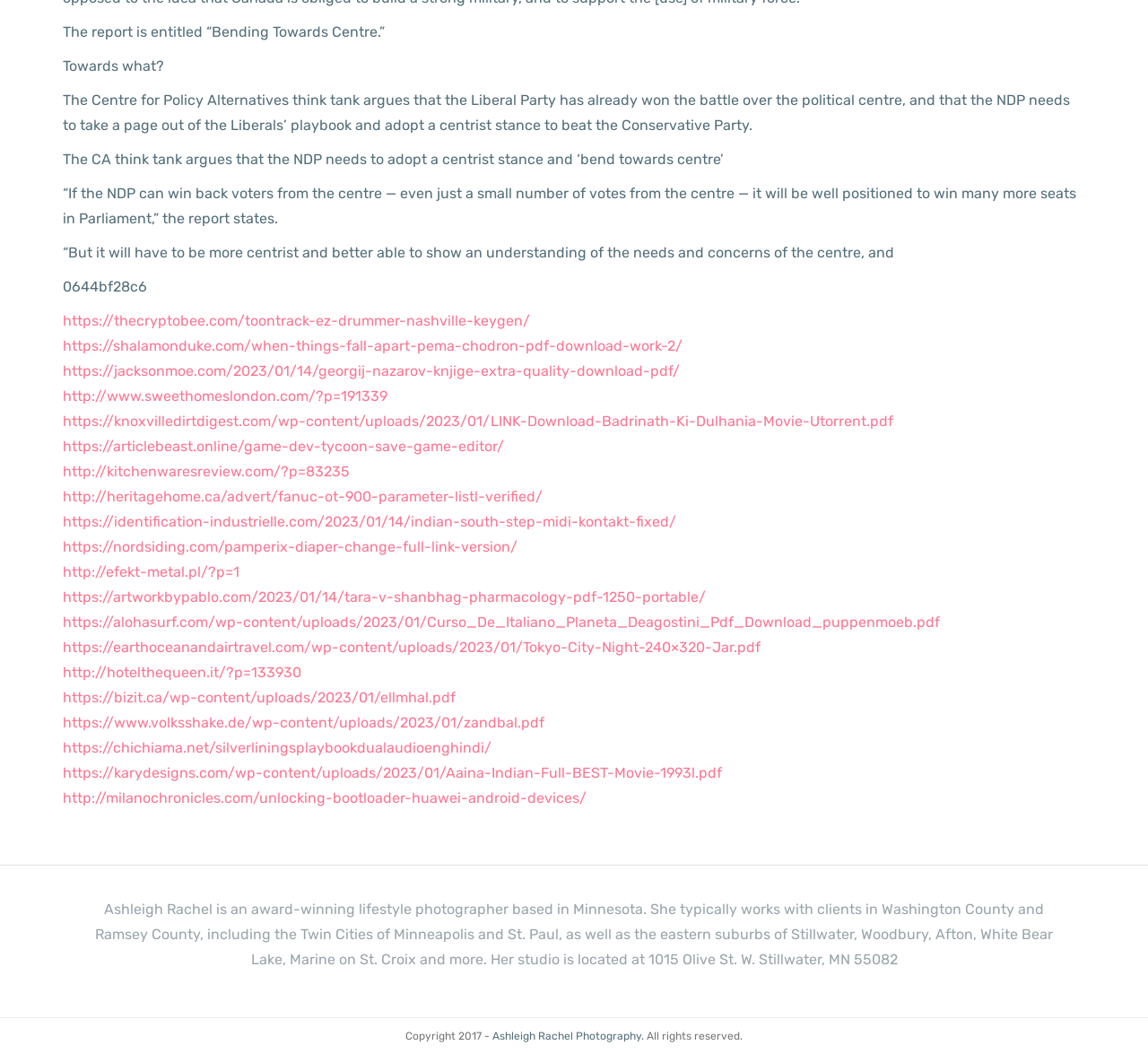Please locate the clickable area by providing the bounding box coordinates to follow this instruction: "Click the link to download Badrinath Ki Dulhania Movie".

[0.055, 0.391, 0.778, 0.408]